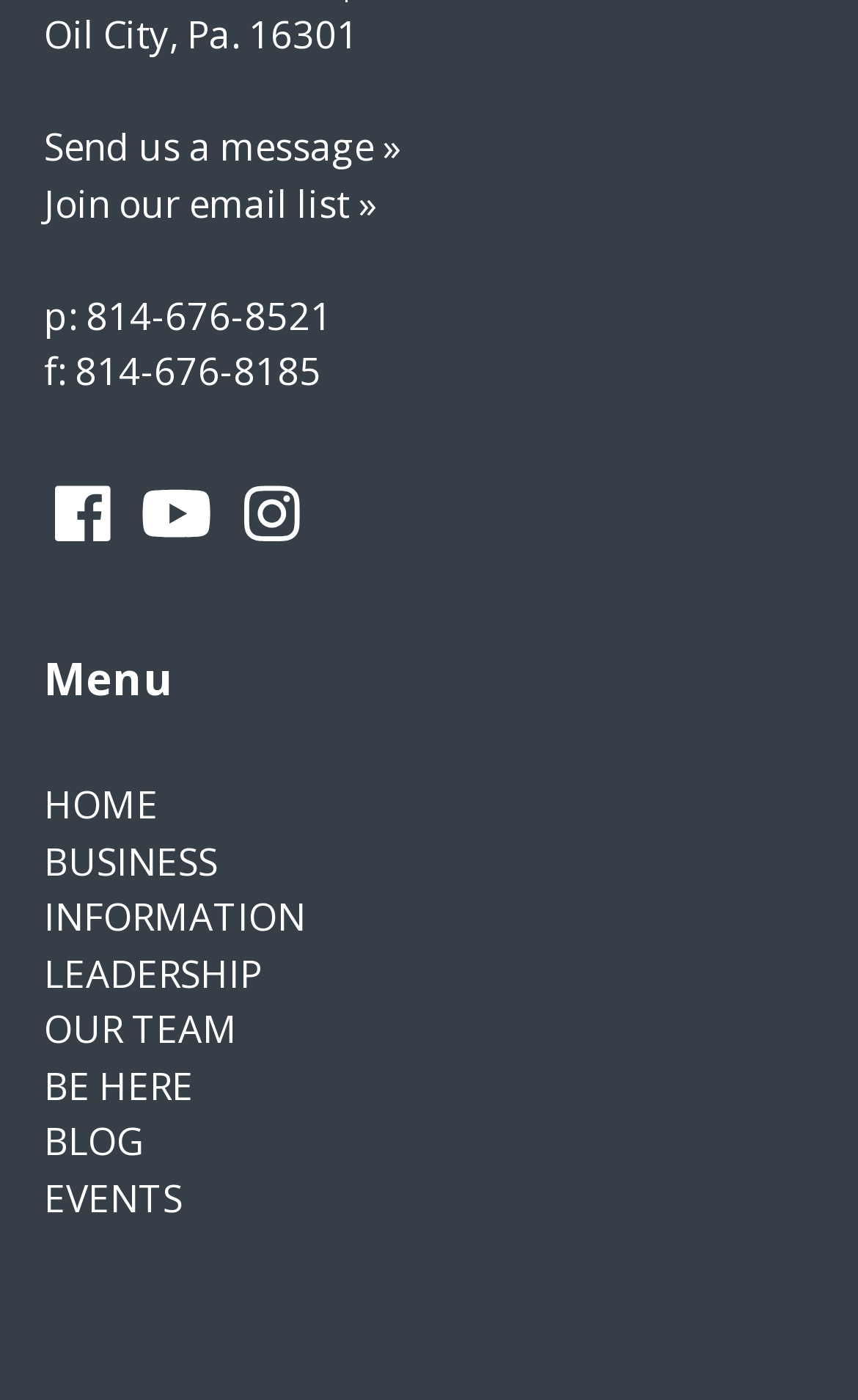Identify the bounding box for the described UI element. Provide the coordinates in (top-left x, top-left y, bottom-right x, bottom-right y) format with values ranging from 0 to 1: Send us a message »

[0.051, 0.086, 0.467, 0.123]